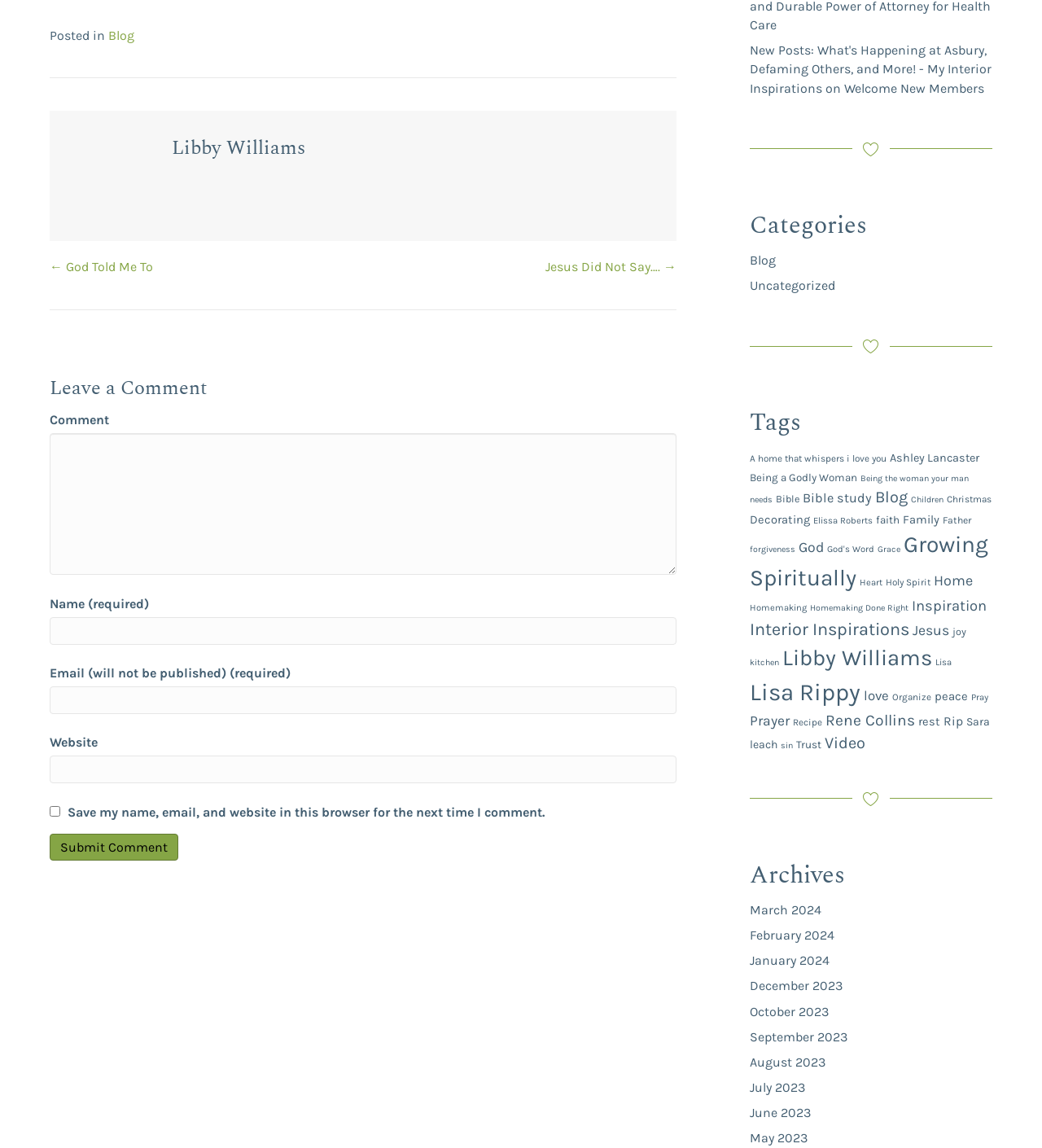Answer the question in a single word or phrase:
What is the title of the latest post?

New Posts: What's Happening at Asbury, Defaming Others, and More!